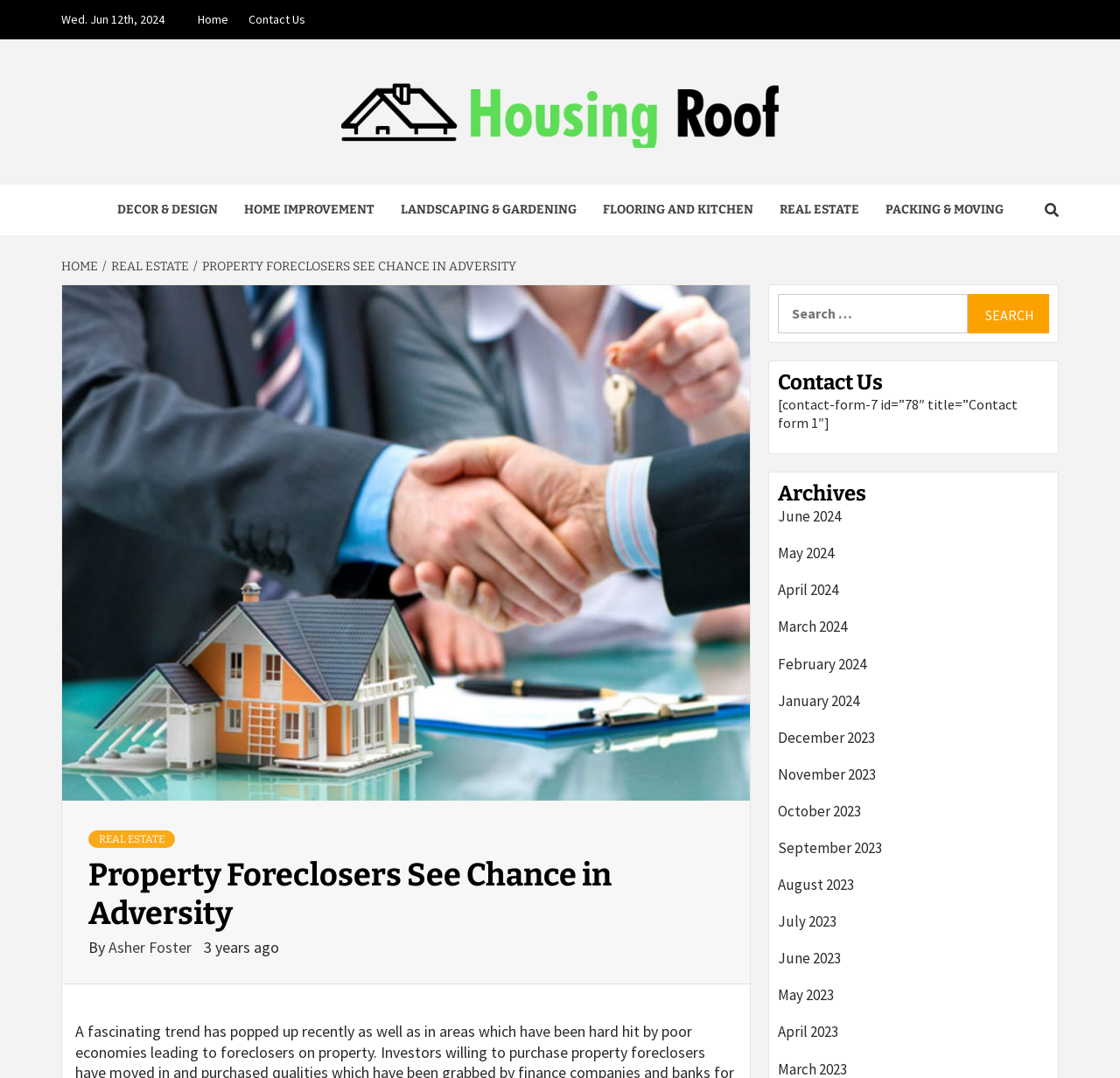Pinpoint the bounding box coordinates of the element to be clicked to execute the instruction: "Read the 'Property Foreclosers See Chance in Adversity' article".

[0.079, 0.795, 0.646, 0.865]